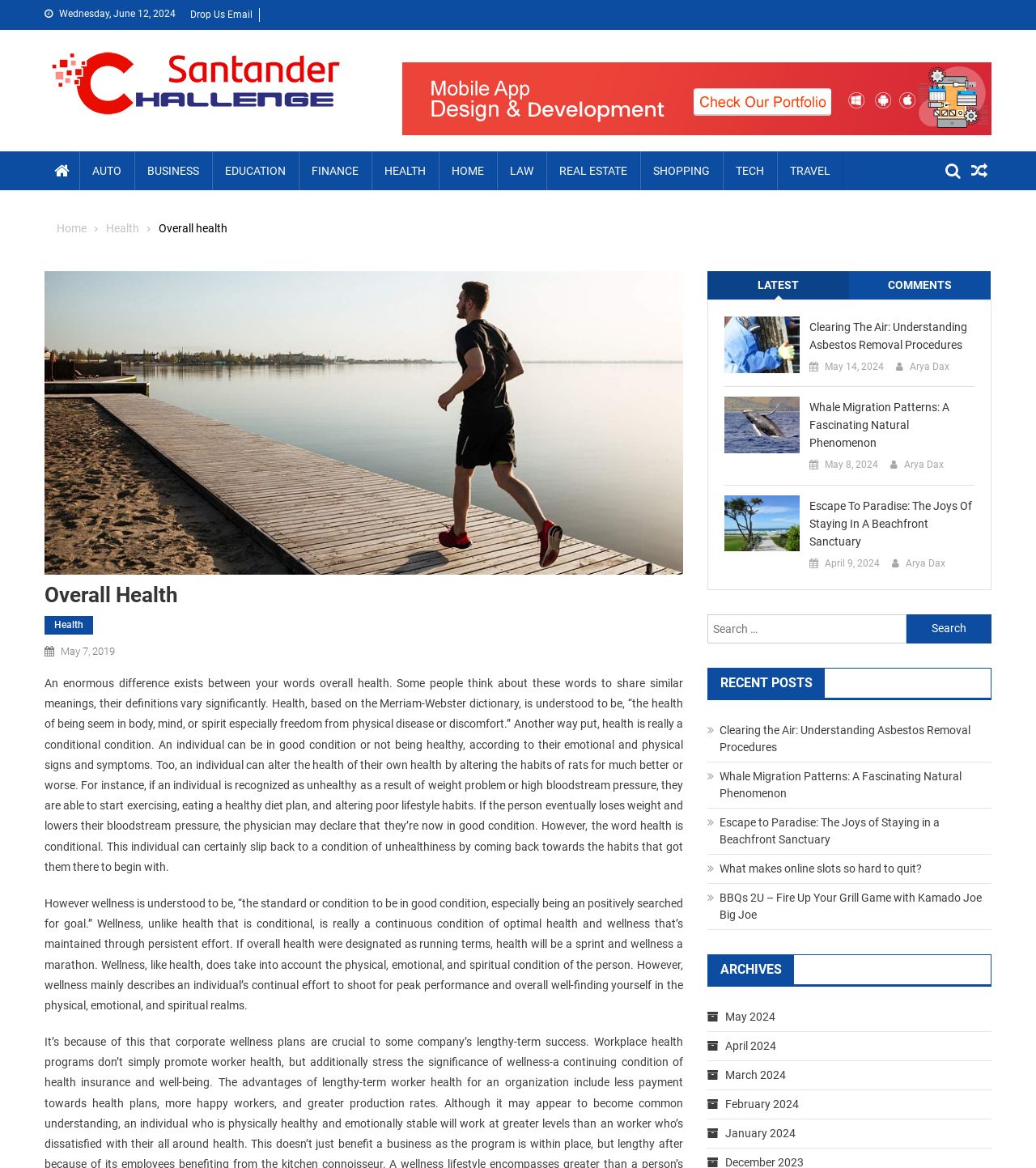Respond concisely with one word or phrase to the following query:
What is the purpose of the search box?

To search for content